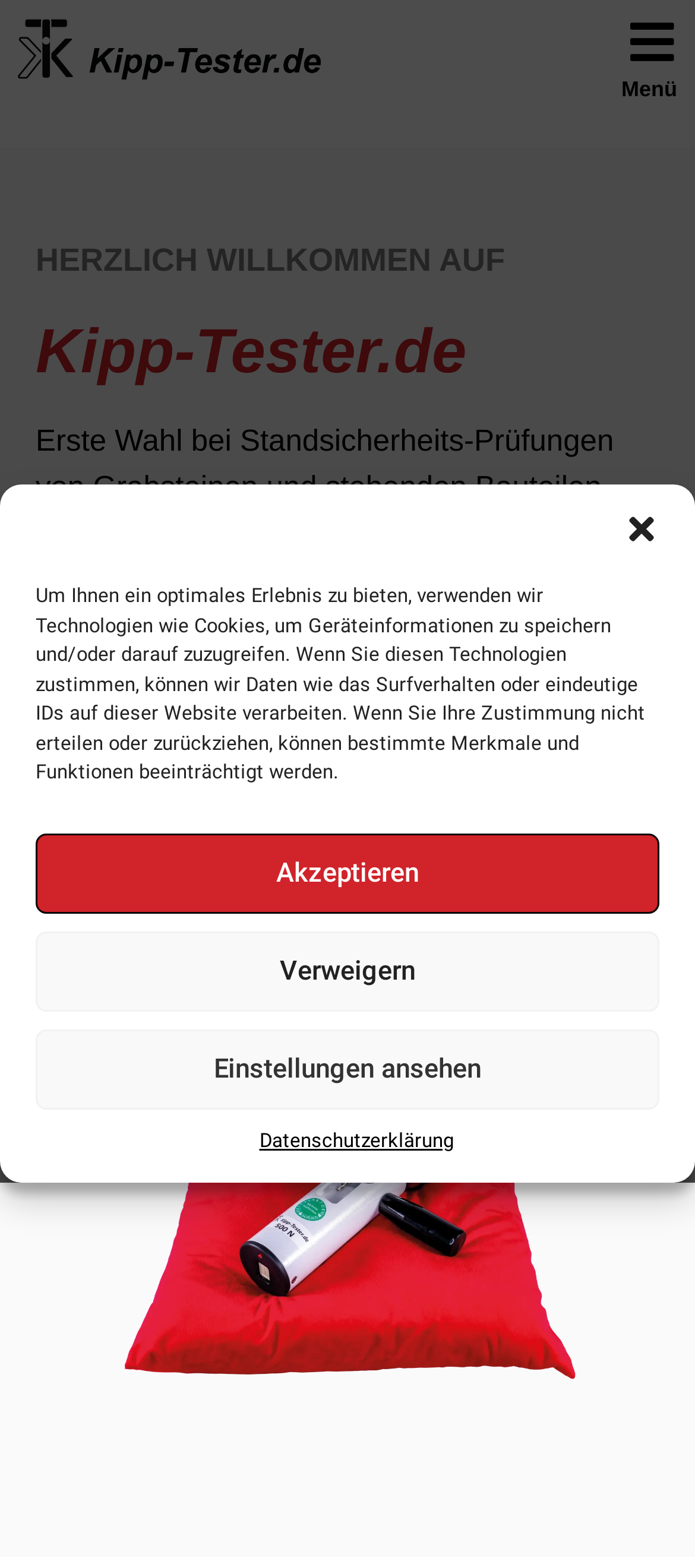Find and provide the bounding box coordinates for the UI element described here: "Akzeptieren". The coordinates should be given as four float numbers between 0 and 1: [left, top, right, bottom].

[0.051, 0.531, 0.949, 0.582]